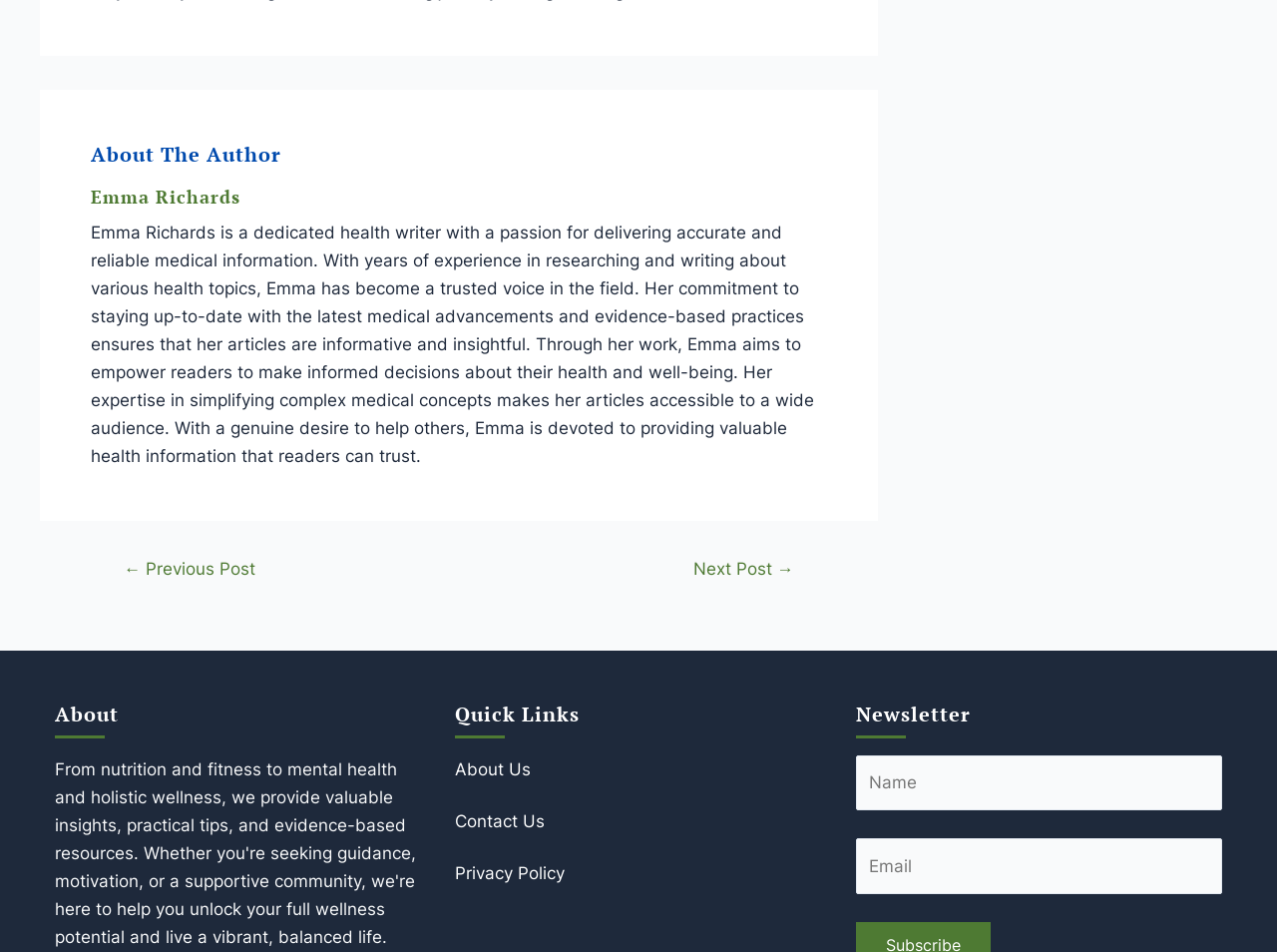What is the author's name?
Your answer should be a single word or phrase derived from the screenshot.

Emma Richards